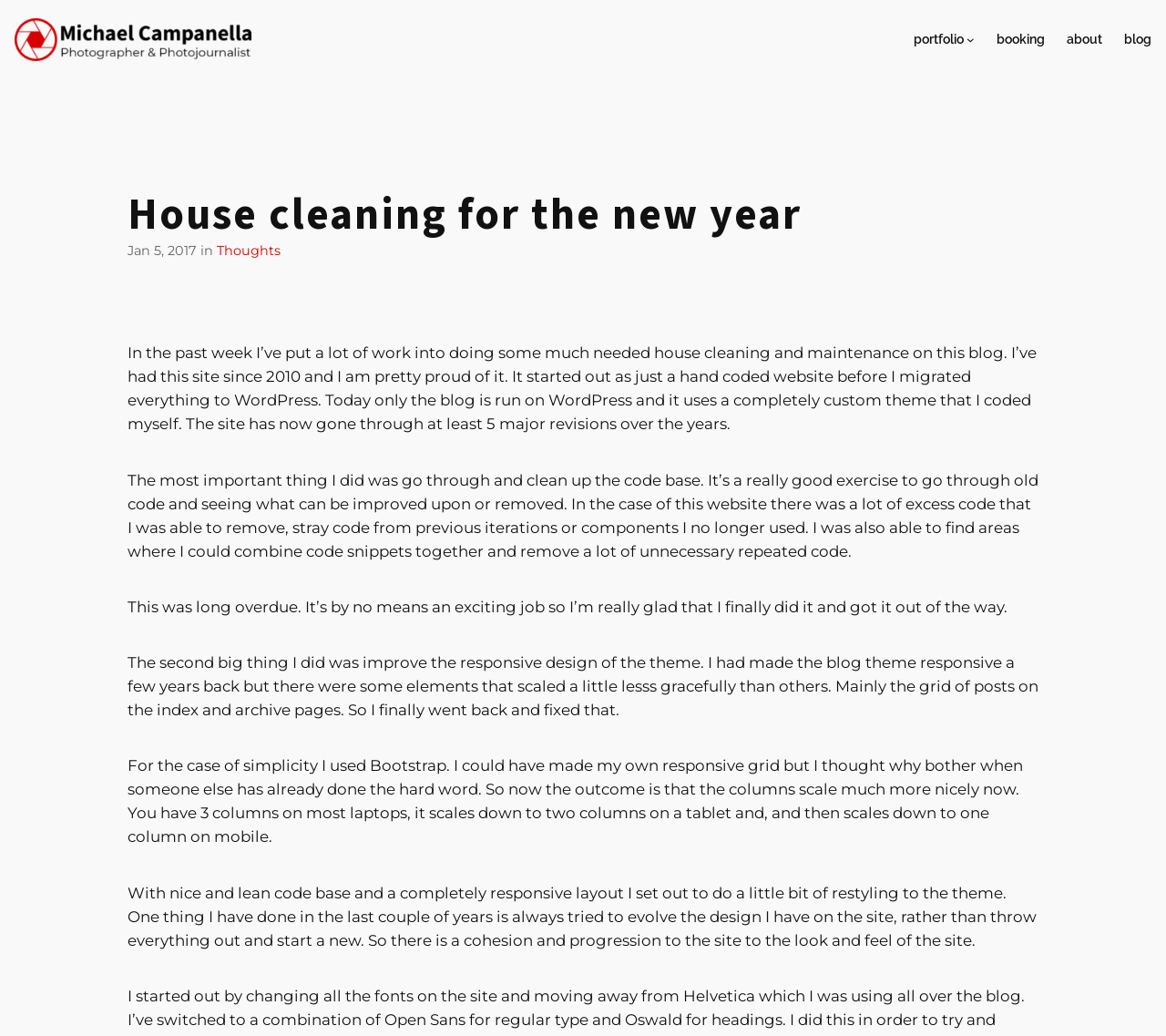Produce an elaborate caption capturing the essence of the webpage.

The webpage is a blog post titled "House cleaning for the new year" by Michael Campanella, a photographer and photojournalist in Stockholm, Sweden. At the top left corner, there is a link to the author's name, accompanied by an image. 

Below the title, there is a navigation menu with four links: "portfolio", "booking", "about", and "blog". The "portfolio" link has a submenu button next to it.

The main content of the blog post is divided into five paragraphs. The first paragraph explains that the author has been doing some much-needed house cleaning and maintenance on the blog, which has been around since 2010. The second paragraph discusses the author's efforts to clean up the code base, removing excess code and improving the overall structure. The third paragraph is a brief reflection on the importance of this task. The fourth paragraph explains the improvements made to the responsive design of the theme, using Bootstrap to create a more scalable grid layout. The fifth paragraph discusses the author's approach to evolving the design of the site over time.

On the top right corner of the page, there is a timestamp indicating that the post was published on January 5, 2017.